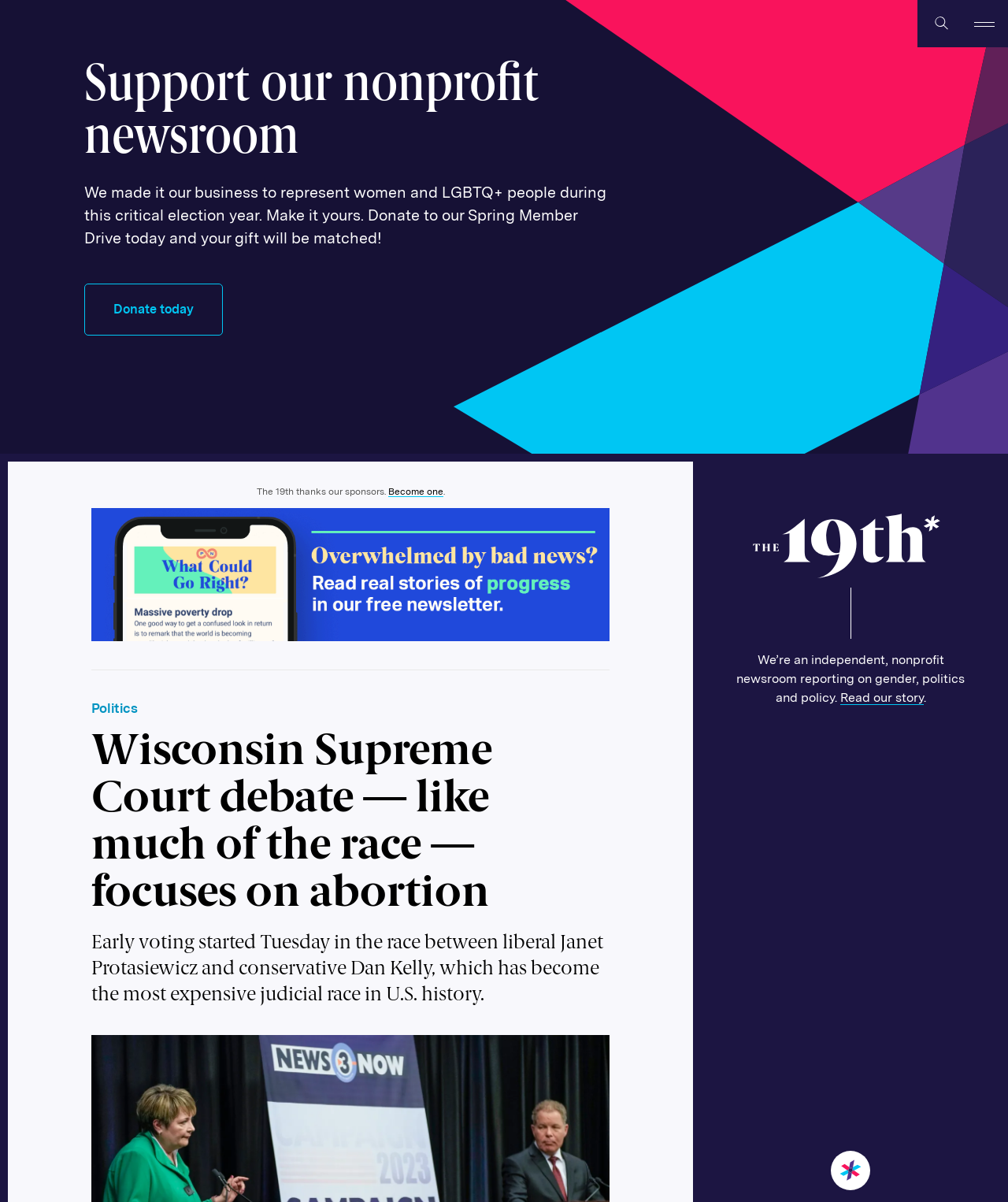Please identify the bounding box coordinates of the element I should click to complete this instruction: 'Donate to the Spring Member Drive'. The coordinates should be given as four float numbers between 0 and 1, like this: [left, top, right, bottom].

[0.083, 0.236, 0.221, 0.279]